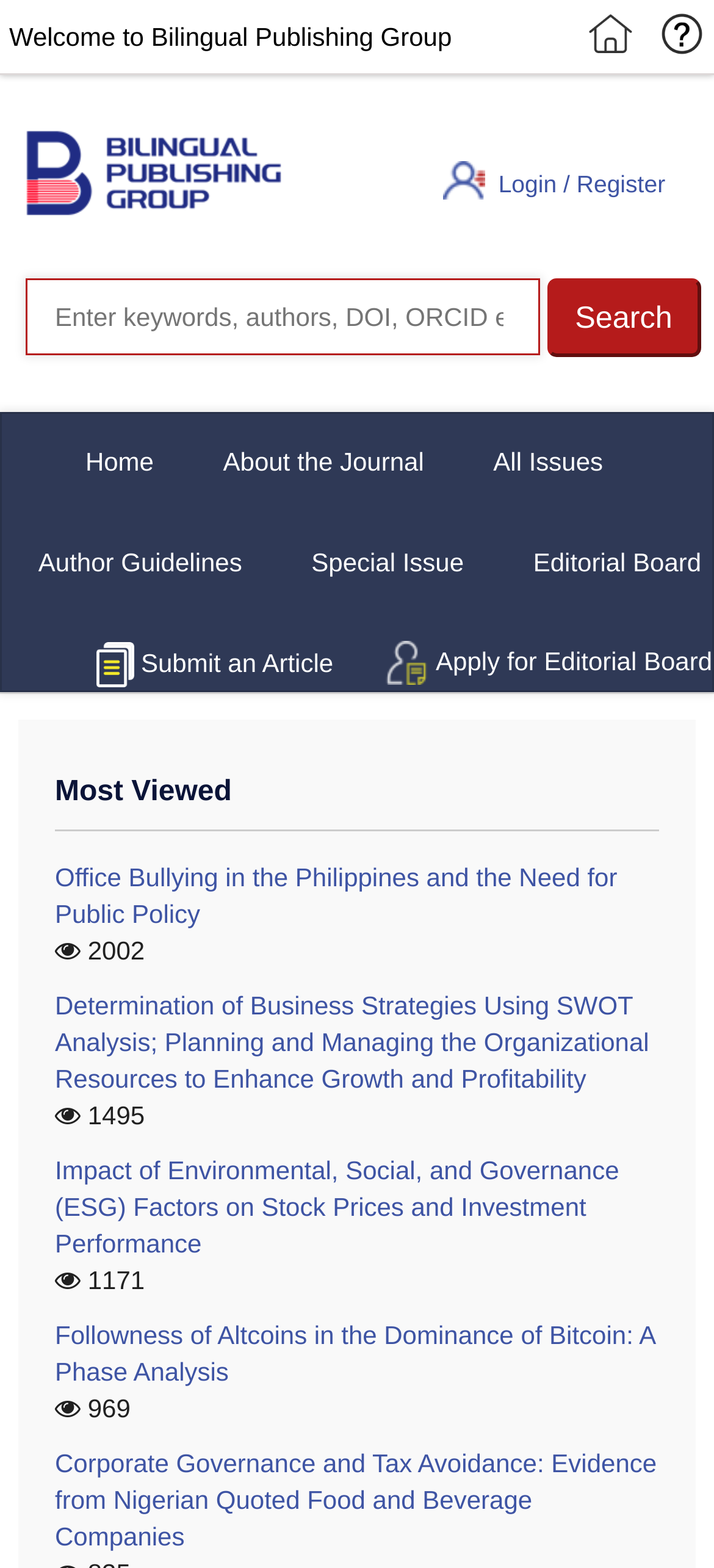How many images are on the top-right corner of the page?
Using the information from the image, answer the question thoroughly.

I examined the top-right corner of the page and found two images, one with a bounding box of [0.822, 0.007, 0.887, 0.036] and another with a bounding box of [0.923, 0.007, 0.987, 0.036].